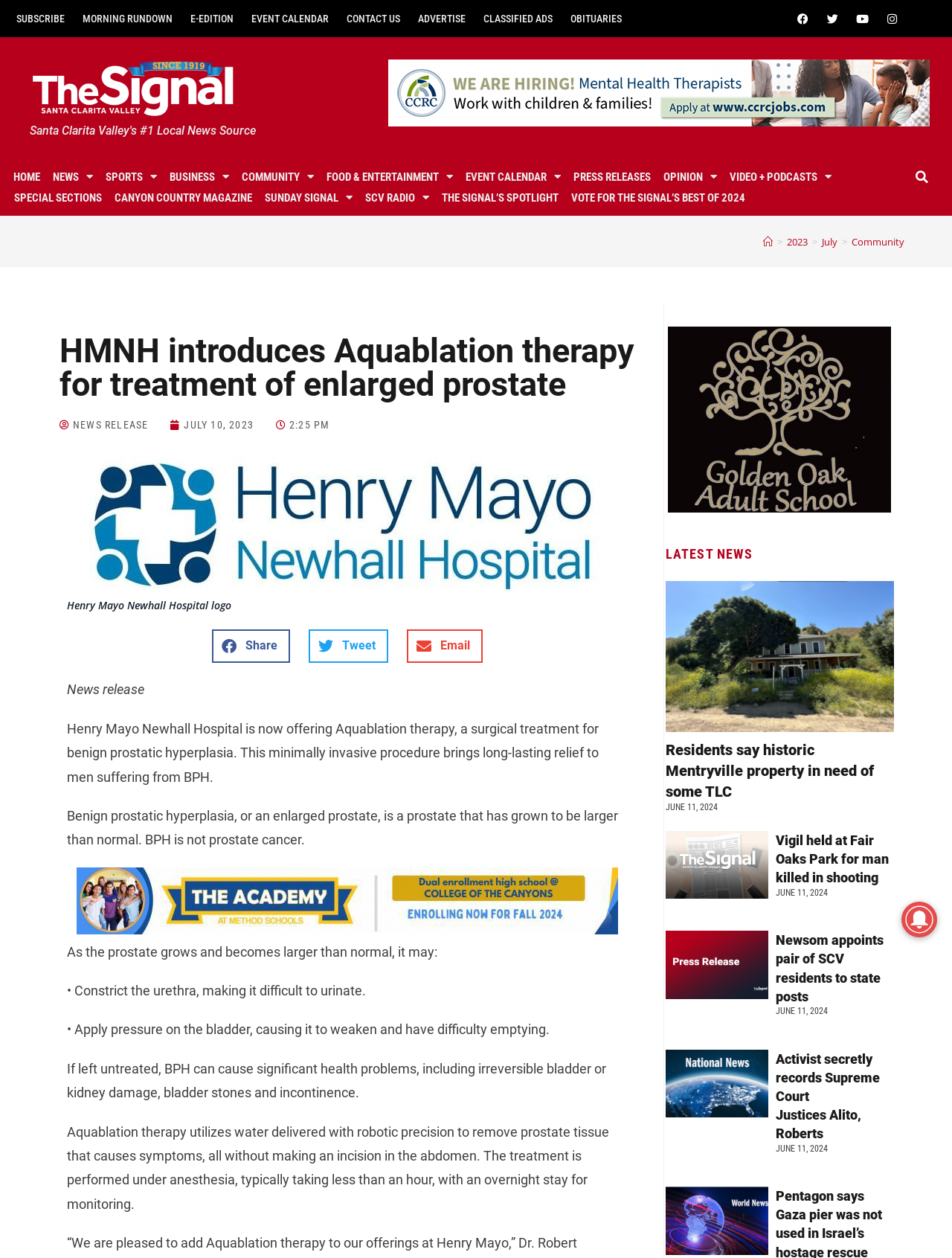Highlight the bounding box coordinates of the element you need to click to perform the following instruction: "Click on the 'NEWS RELEASE' link."

[0.062, 0.331, 0.156, 0.345]